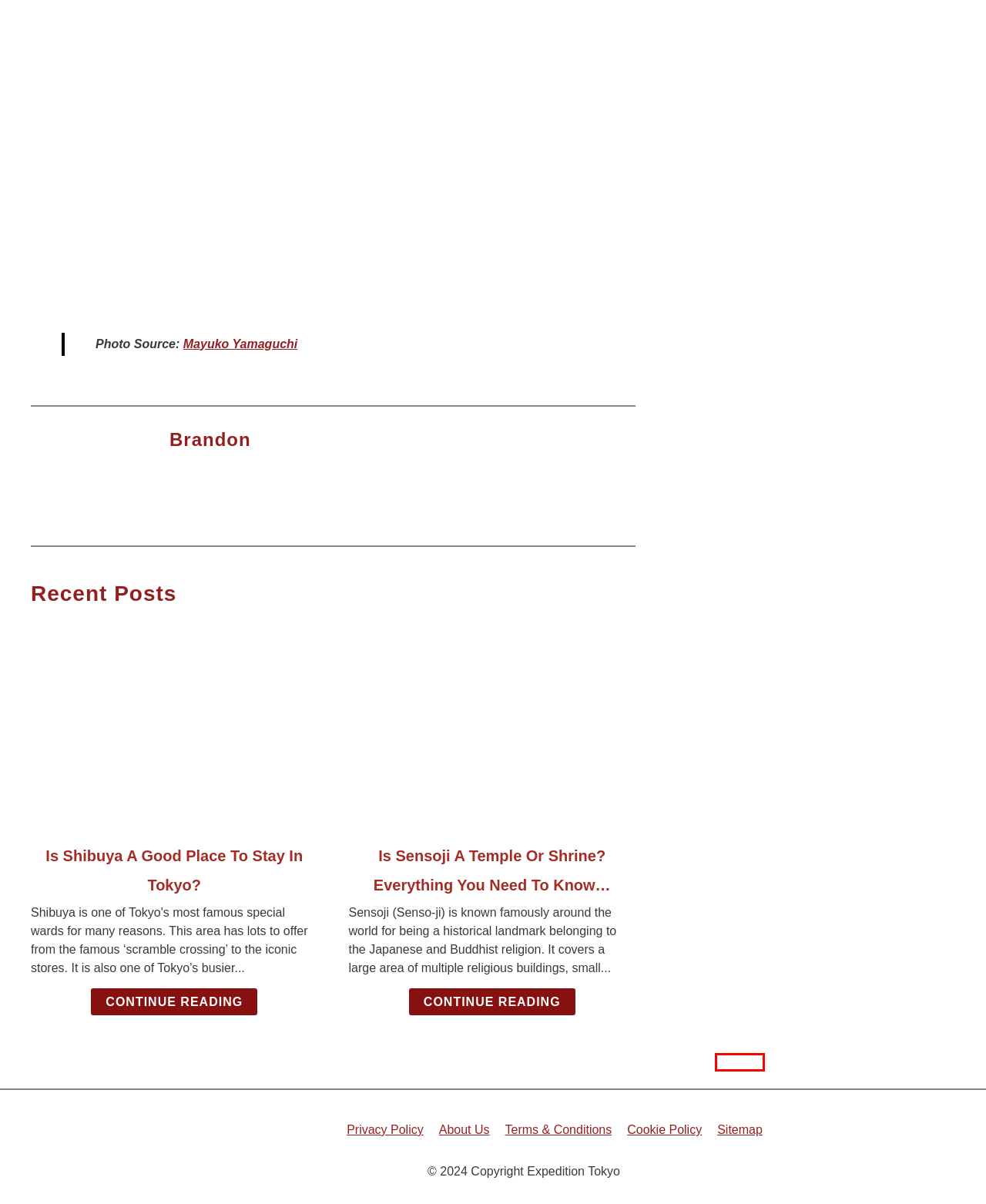Review the screenshot of a webpage containing a red bounding box around an element. Select the description that best matches the new webpage after clicking the highlighted element. The options are:
A. About Us - Expedition Tokyo
B. Is Shibuya A Good Place To Stay In Tokyo? - Expedition Tokyo
C. Places To Visit - Expedition Tokyo
D. Privacy Policy - Expedition Tokyo
E. Is Sensoji A Temple Or Shrine? Everything You Need To Know… - Expedition Tokyo
F. Terms & Conditions - Expedition Tokyo
G. Sitemap - Expedition Tokyo
H. Cookie Policy - Expedition Tokyo

G